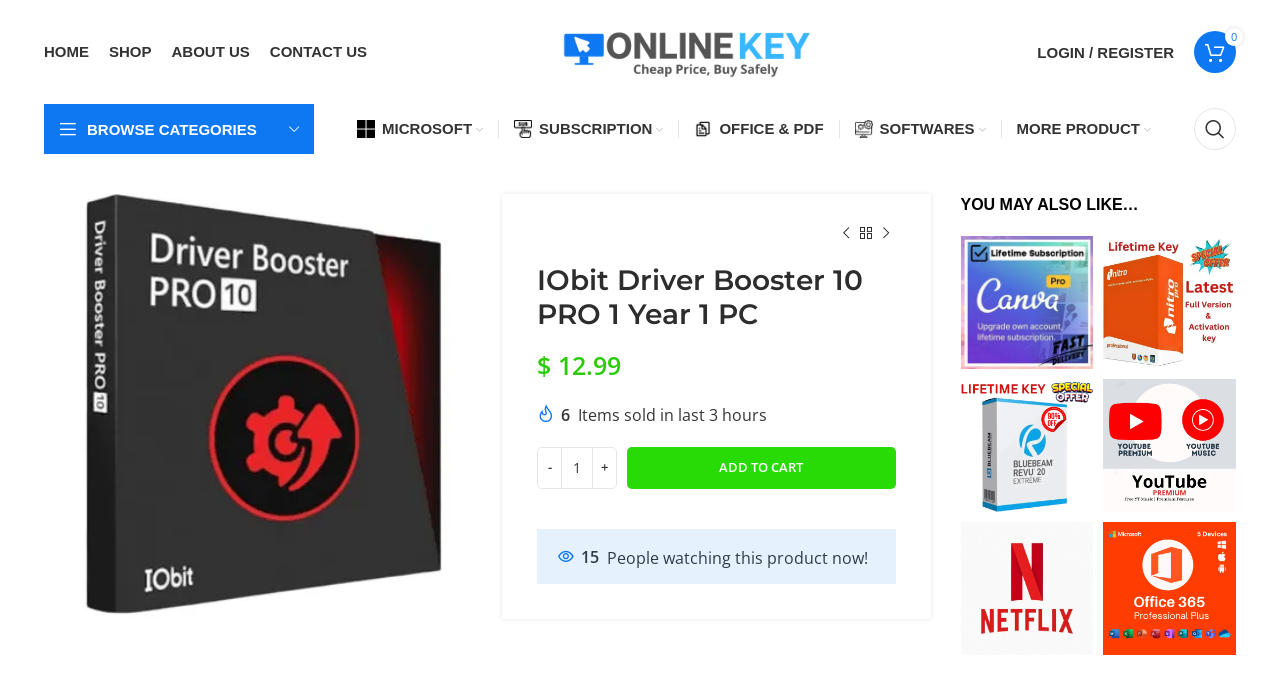Using floating point numbers between 0 and 1, provide the bounding box coordinates in the format (top-left x, top-left y, bottom-right x, bottom-right y). Locate the UI element described here: Add to cart

[0.49, 0.647, 0.7, 0.708]